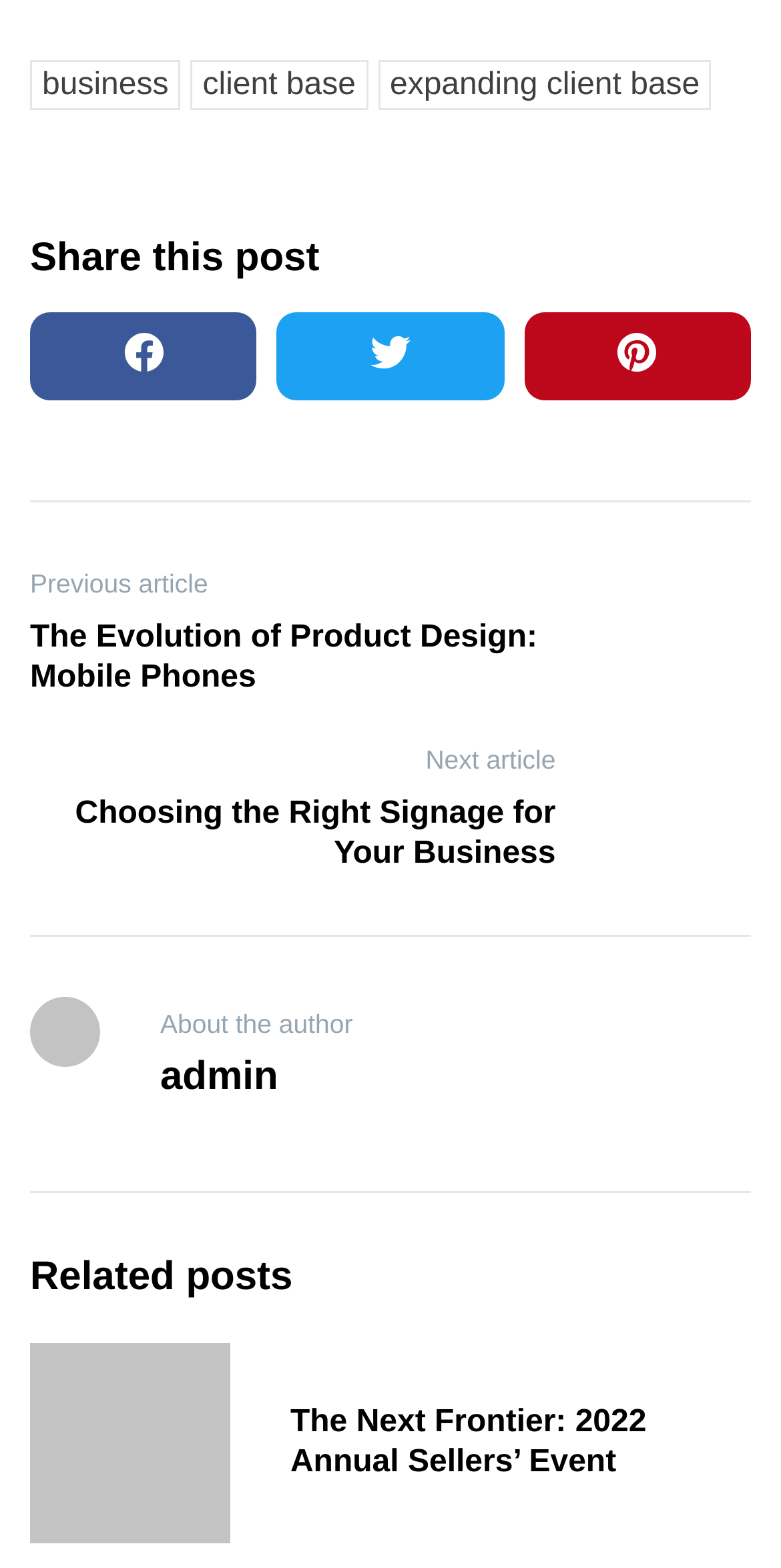Answer the question below with a single word or a brief phrase: 
How many related posts are listed?

1